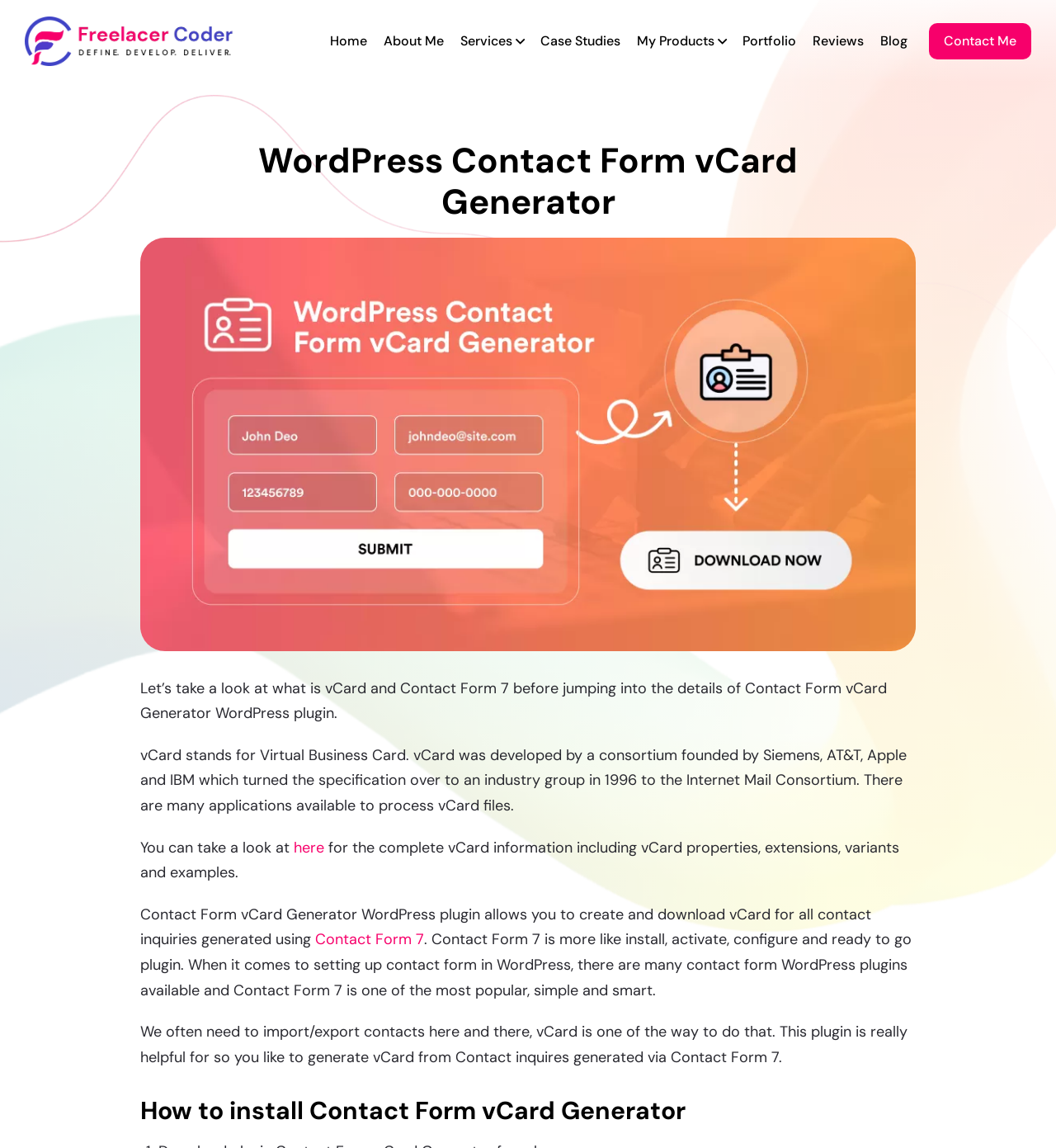What plugin is used to generate vCard?
Look at the webpage screenshot and answer the question with a detailed explanation.

The plugin used to generate vCard is mentioned in the paragraph that starts with 'Contact Form vCard Generator WordPress plugin allows you to create and download vCard for all contact inquiries generated using'. It is clear that the plugin is Contact Form vCard Generator.